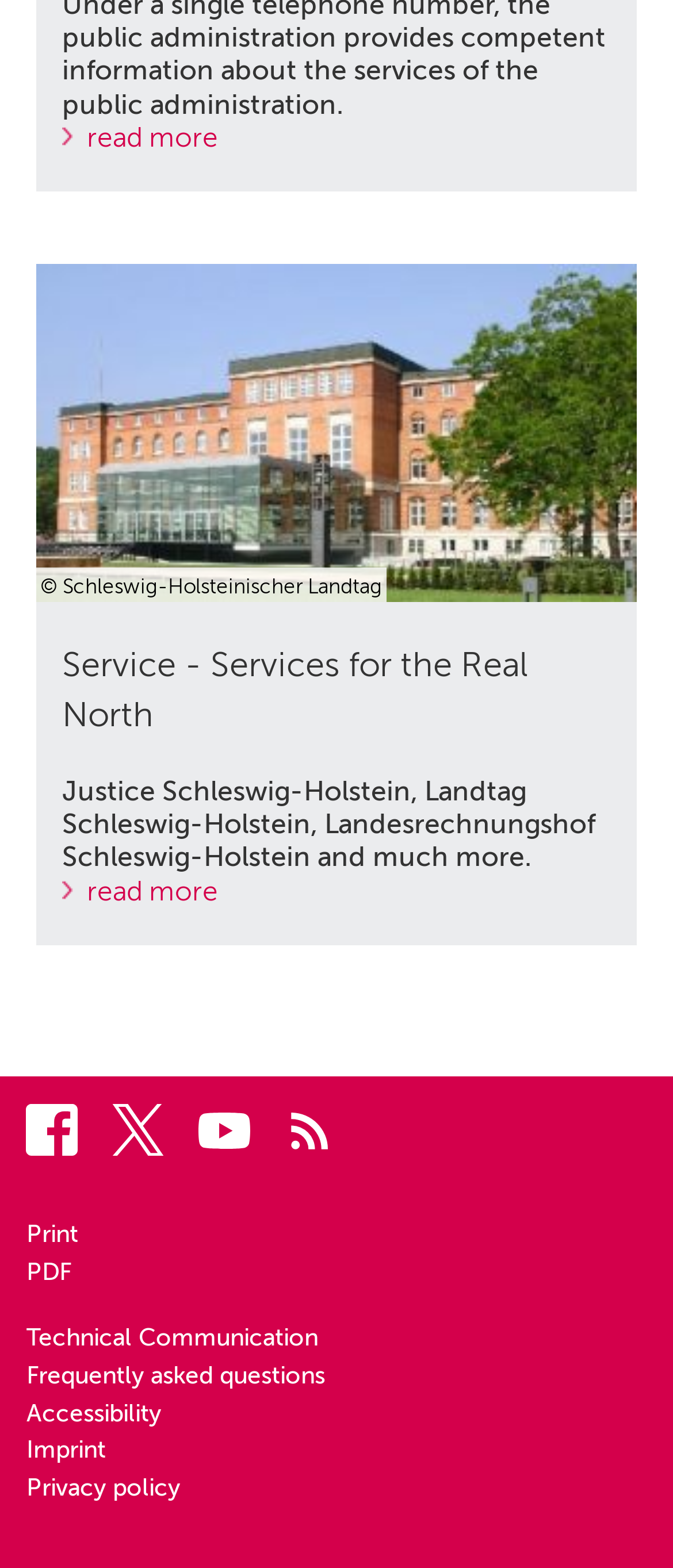Find the bounding box coordinates for the area that must be clicked to perform this action: "read more about services".

[0.092, 0.077, 0.324, 0.098]